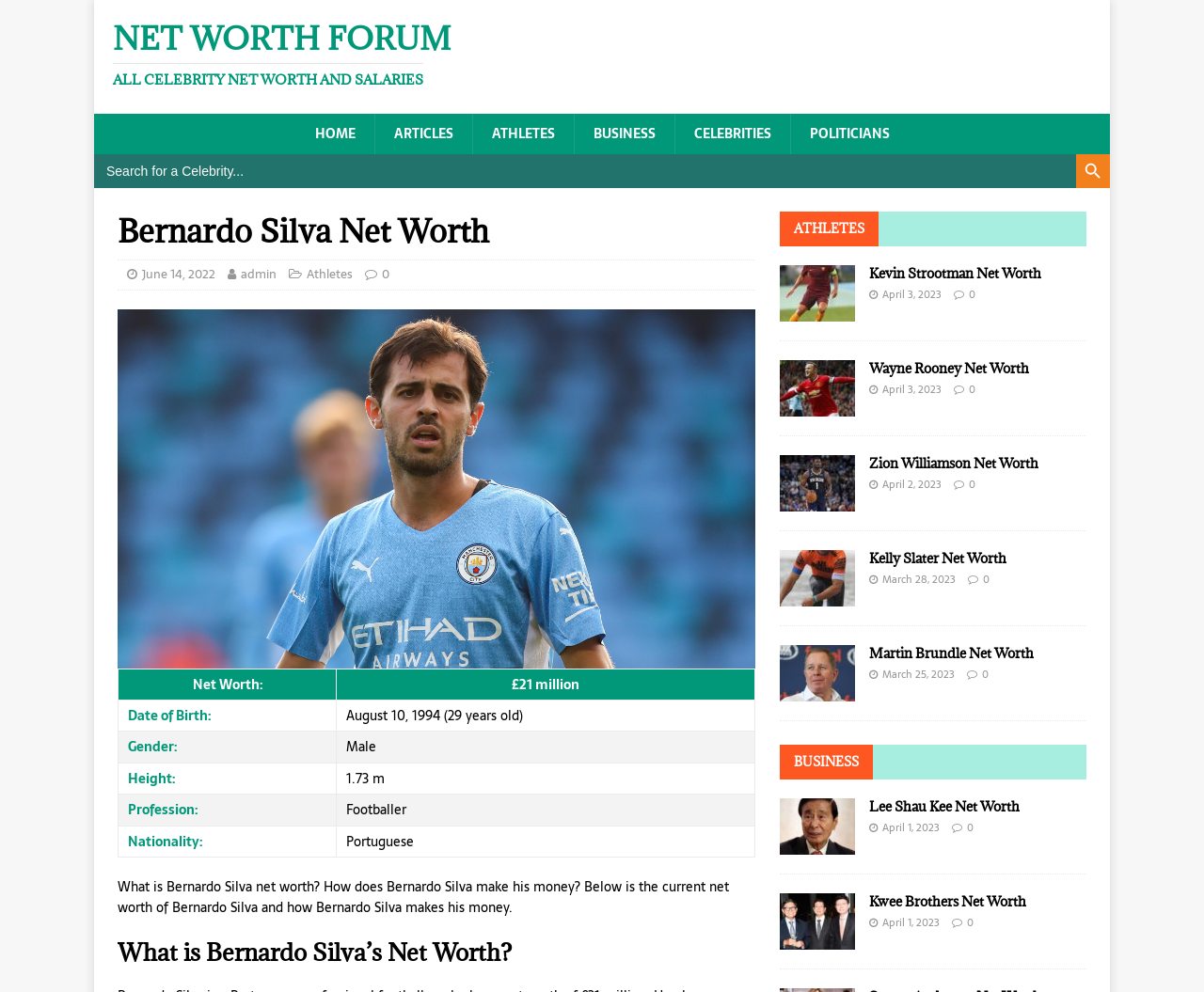Identify the bounding box coordinates of the clickable region necessary to fulfill the following instruction: "Search for a celebrity". The bounding box coordinates should be four float numbers between 0 and 1, i.e., [left, top, right, bottom].

[0.078, 0.155, 0.922, 0.189]